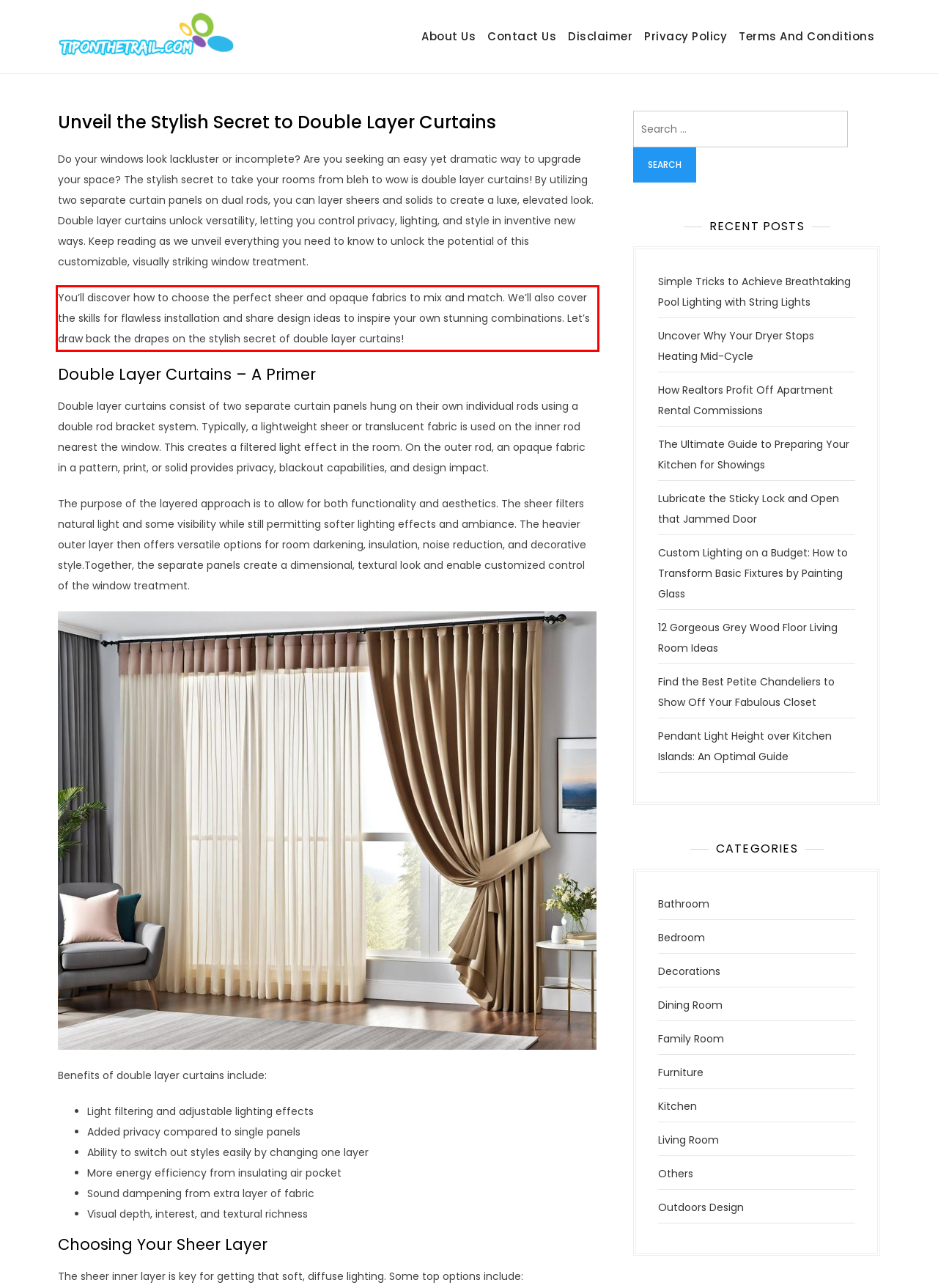Using the provided webpage screenshot, identify and read the text within the red rectangle bounding box.

You’ll discover how to choose the perfect sheer and opaque fabrics to mix and match. We’ll also cover the skills for flawless installation and share design ideas to inspire your own stunning combinations. Let’s draw back the drapes on the stylish secret of double layer curtains!